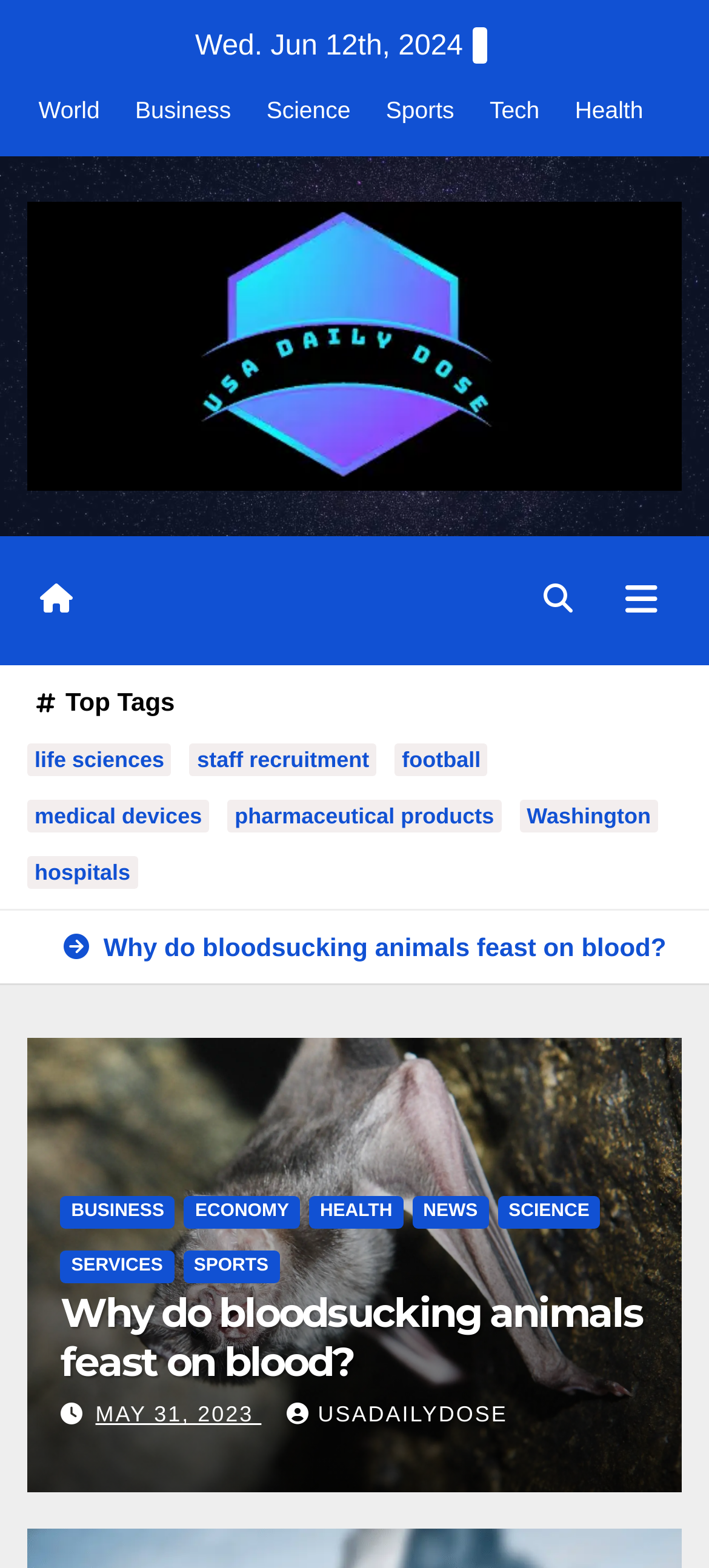What is the tag displayed below the 'Top Tags' heading?
Based on the content of the image, thoroughly explain and answer the question.

Below the 'Top Tags' heading, there are several tags displayed, and one of them is 'life sciences', which is likely a popular or trending topic in the science news category.